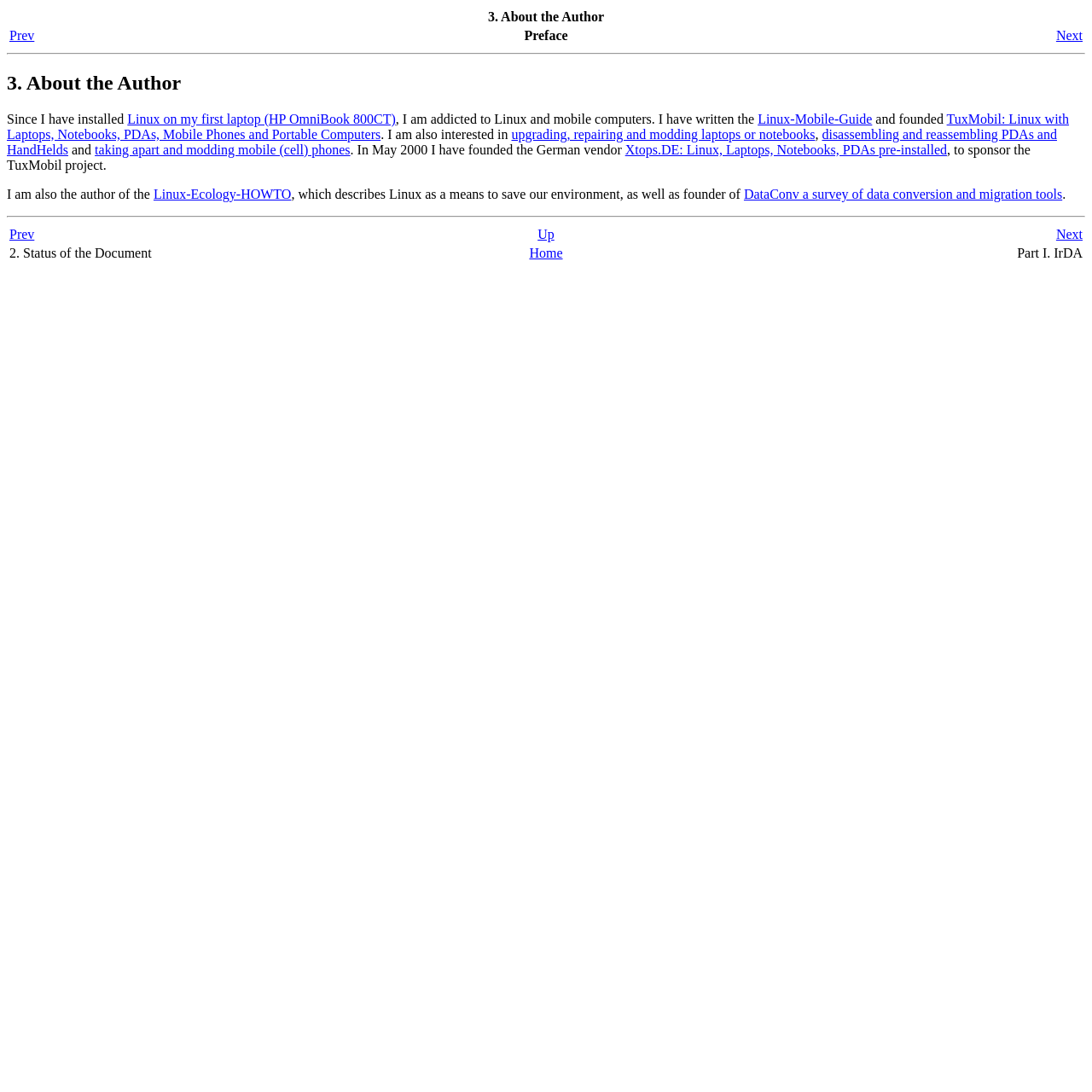What is the name of the HOWTO written by the author?
Please utilize the information in the image to give a detailed response to the question.

The webpage mentions that the author is also the author of the Linux-Ecology-HOWTO, which describes Linux as a means to save our environment.